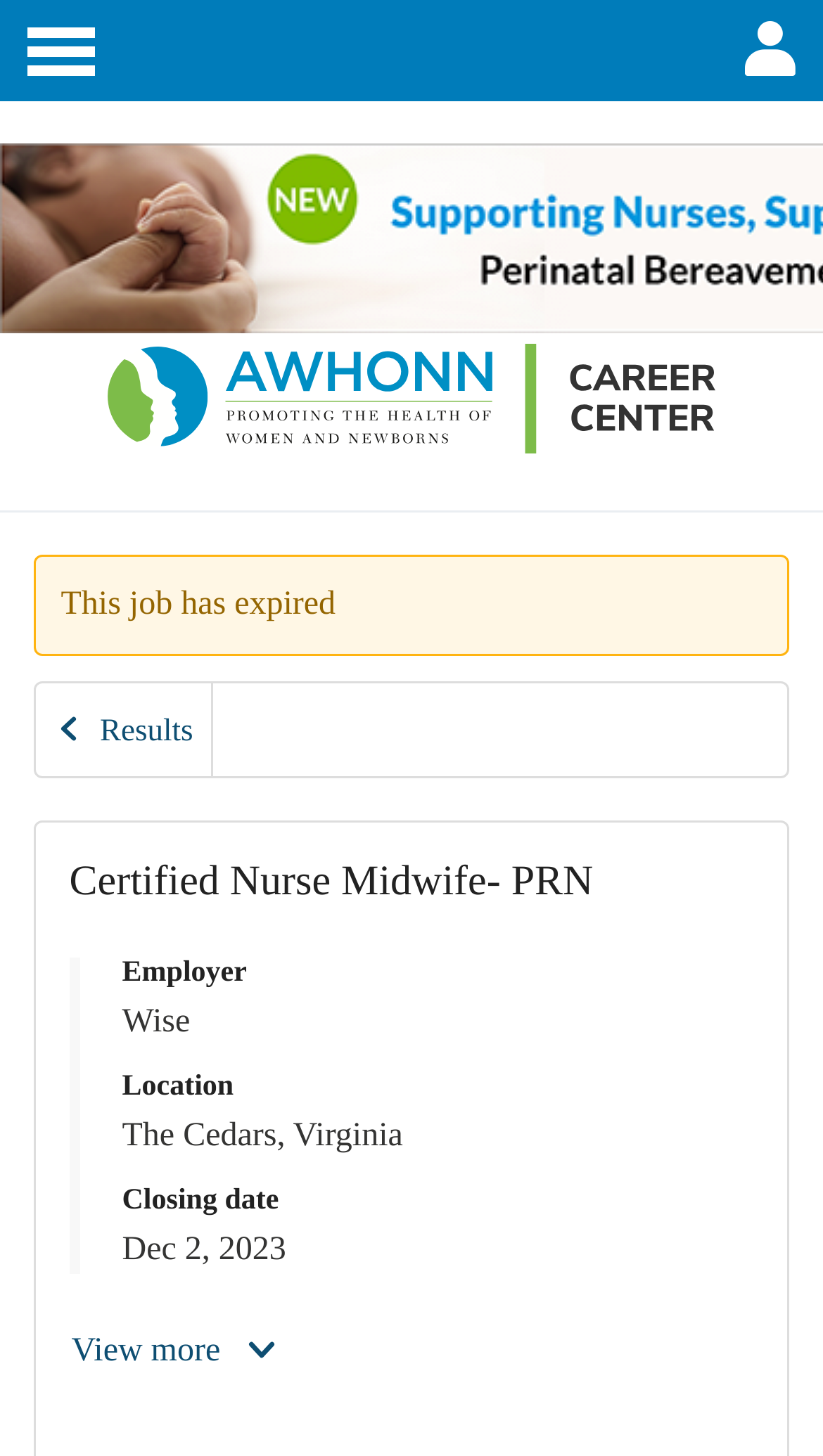Identify and provide the title of the webpage.

Certified Nurse Midwife- PRN